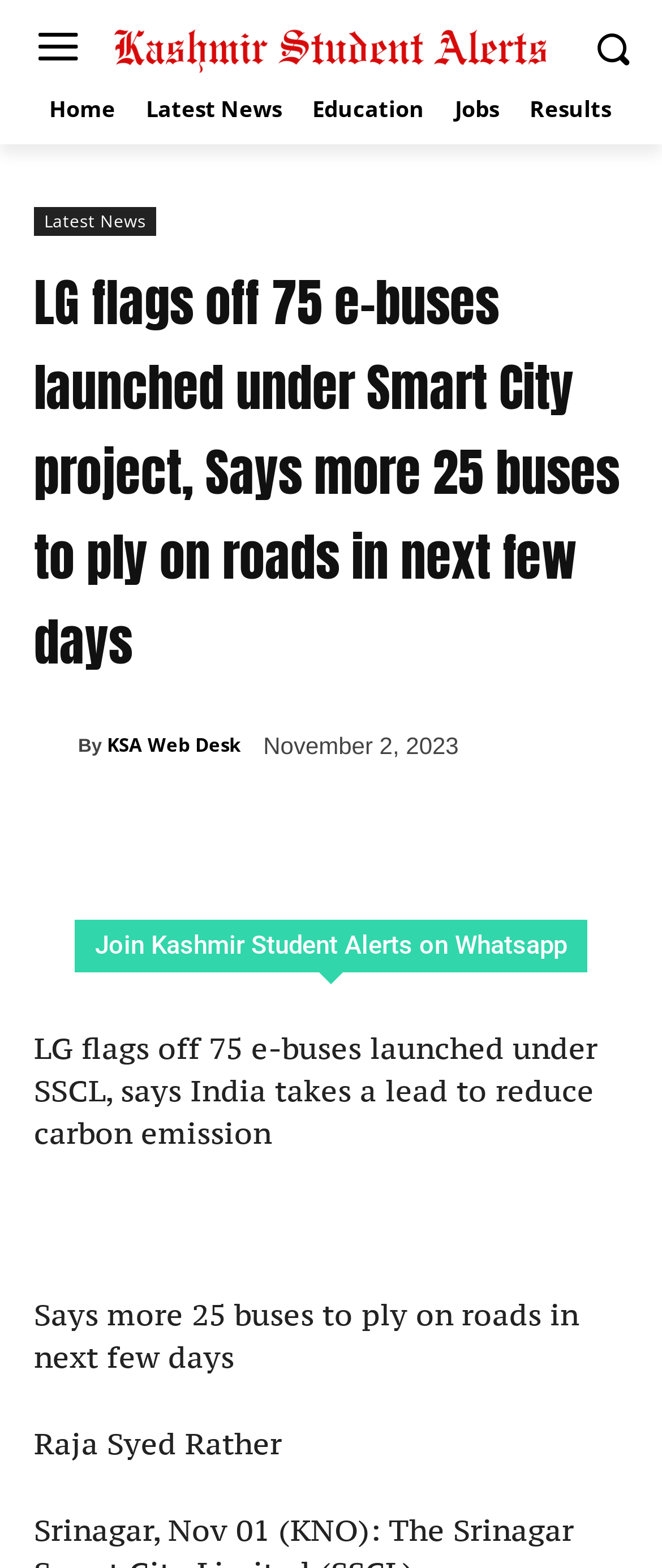Determine the bounding box coordinates of the element that should be clicked to execute the following command: "Click on KSA Web Desk".

[0.051, 0.464, 0.118, 0.486]